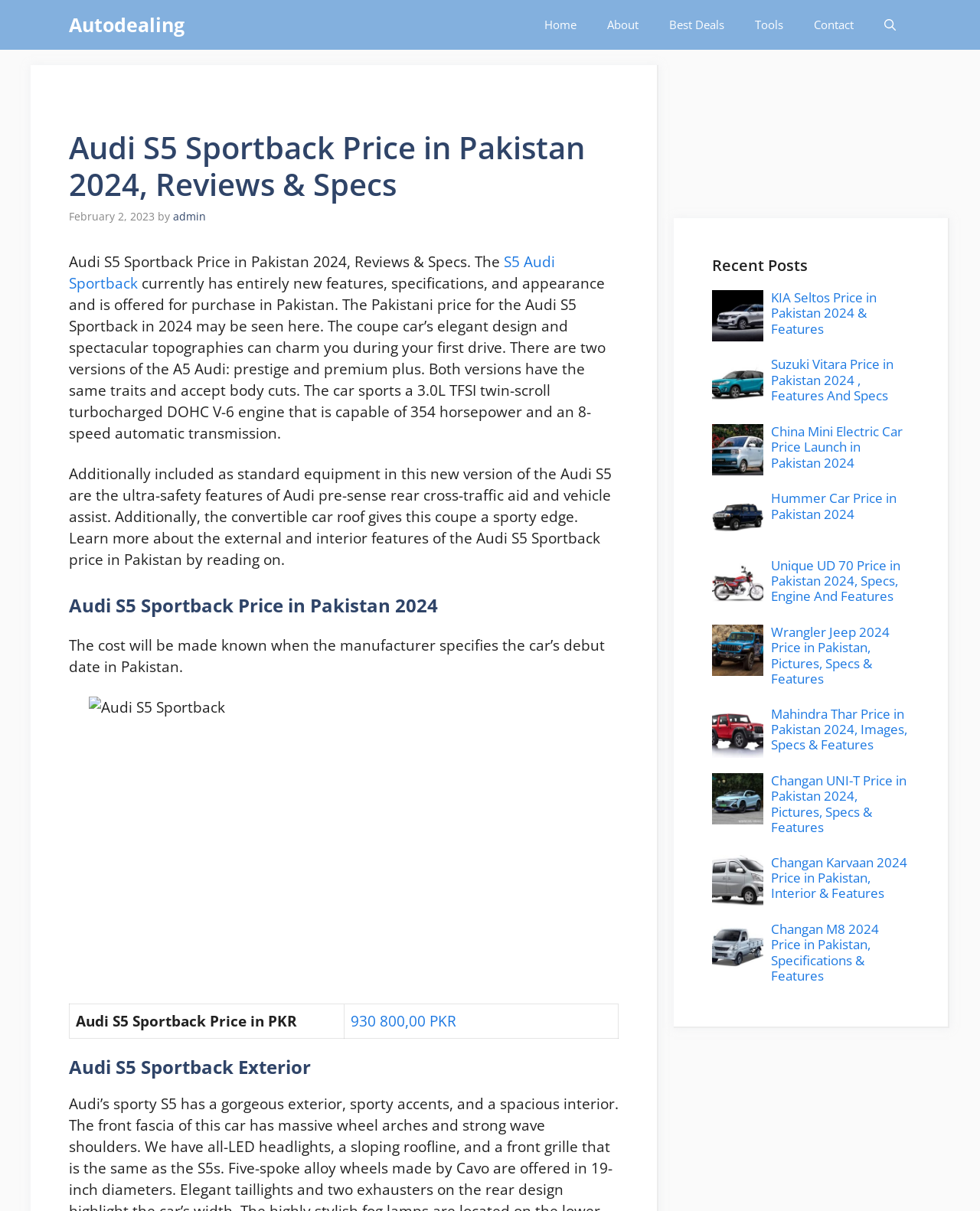Find the primary header on the webpage and provide its text.

Audi S5 Sportback Price in Pakistan 2024, Reviews & Specs